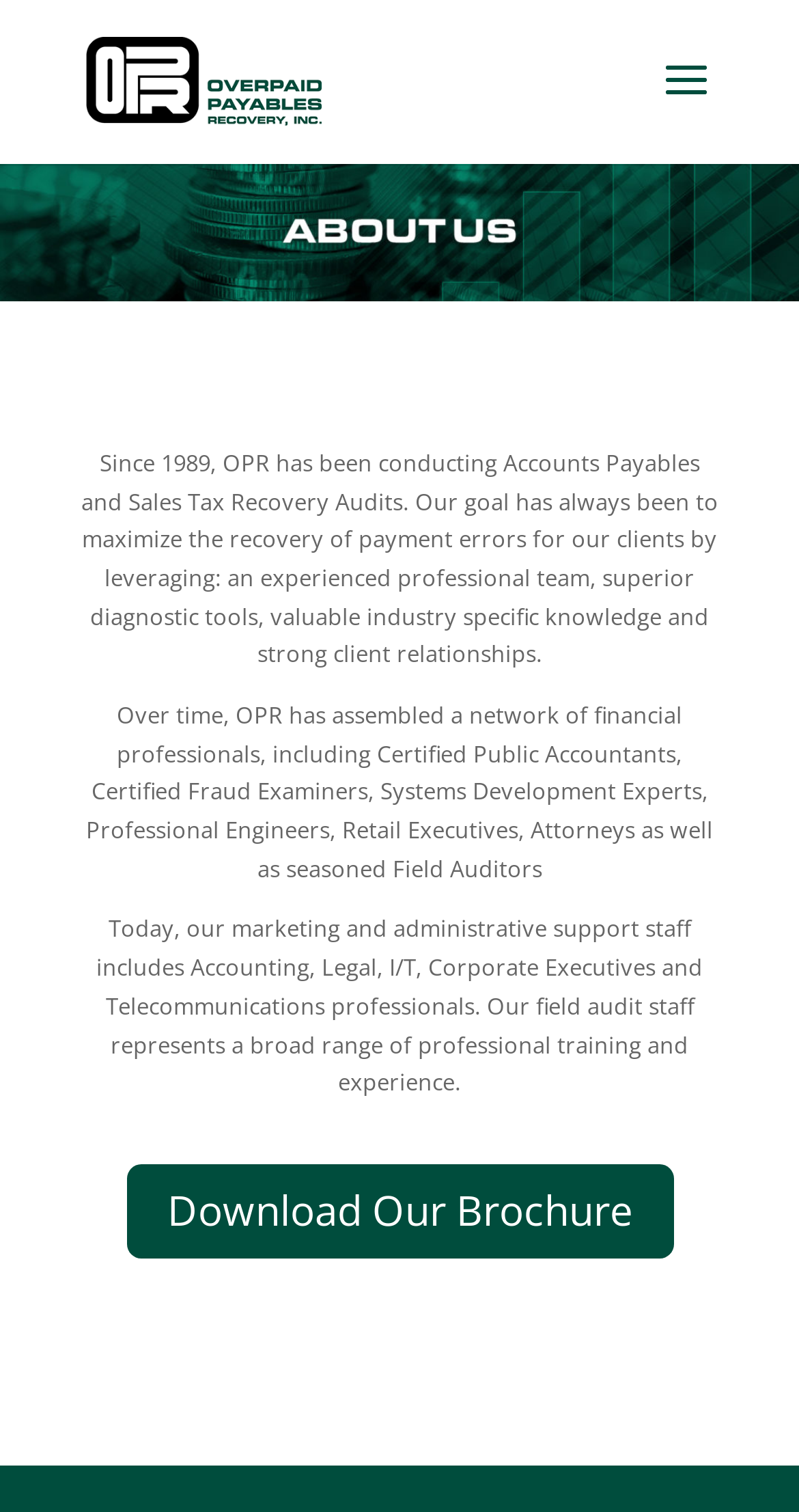Locate the primary heading on the webpage and return its text.

We have recovered substantial amounts for clients in a variety of industries.